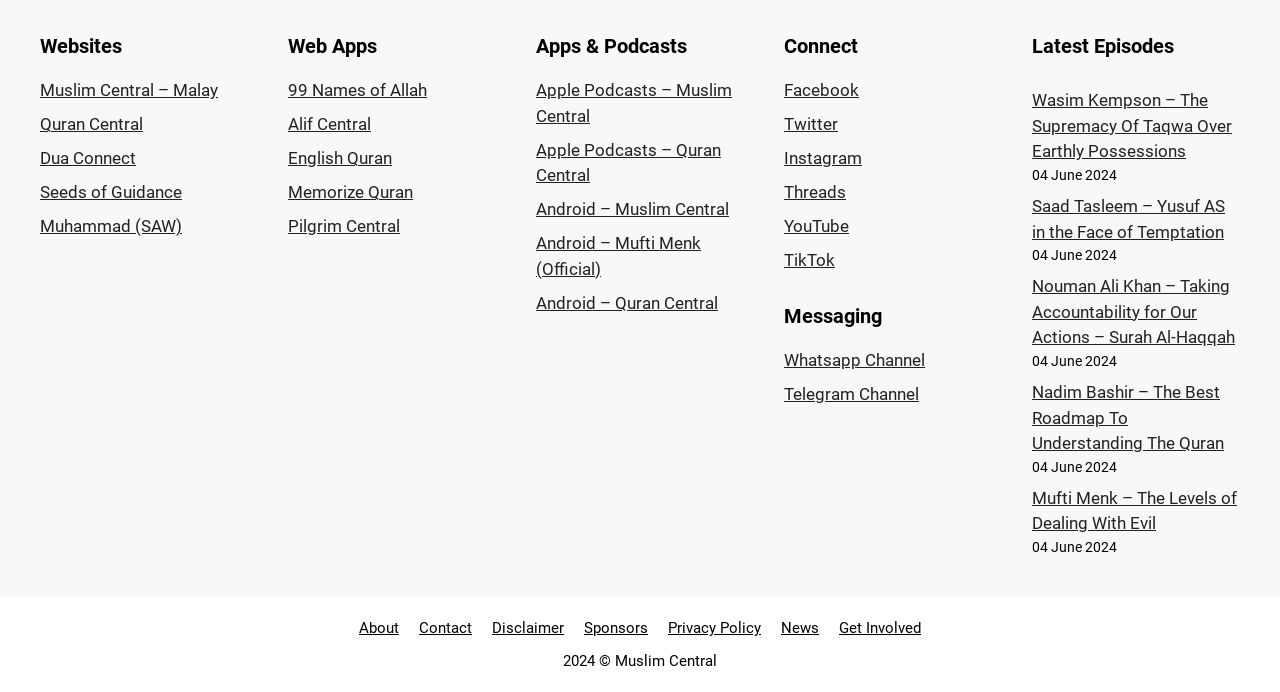What type of content is available on this website?
Please ensure your answer is as detailed and informative as possible.

Based on the links and headings on the webpage, it appears that the website provides Islamic content, including websites, web apps, apps, podcasts, and episodes related to Islamic topics and scholars.